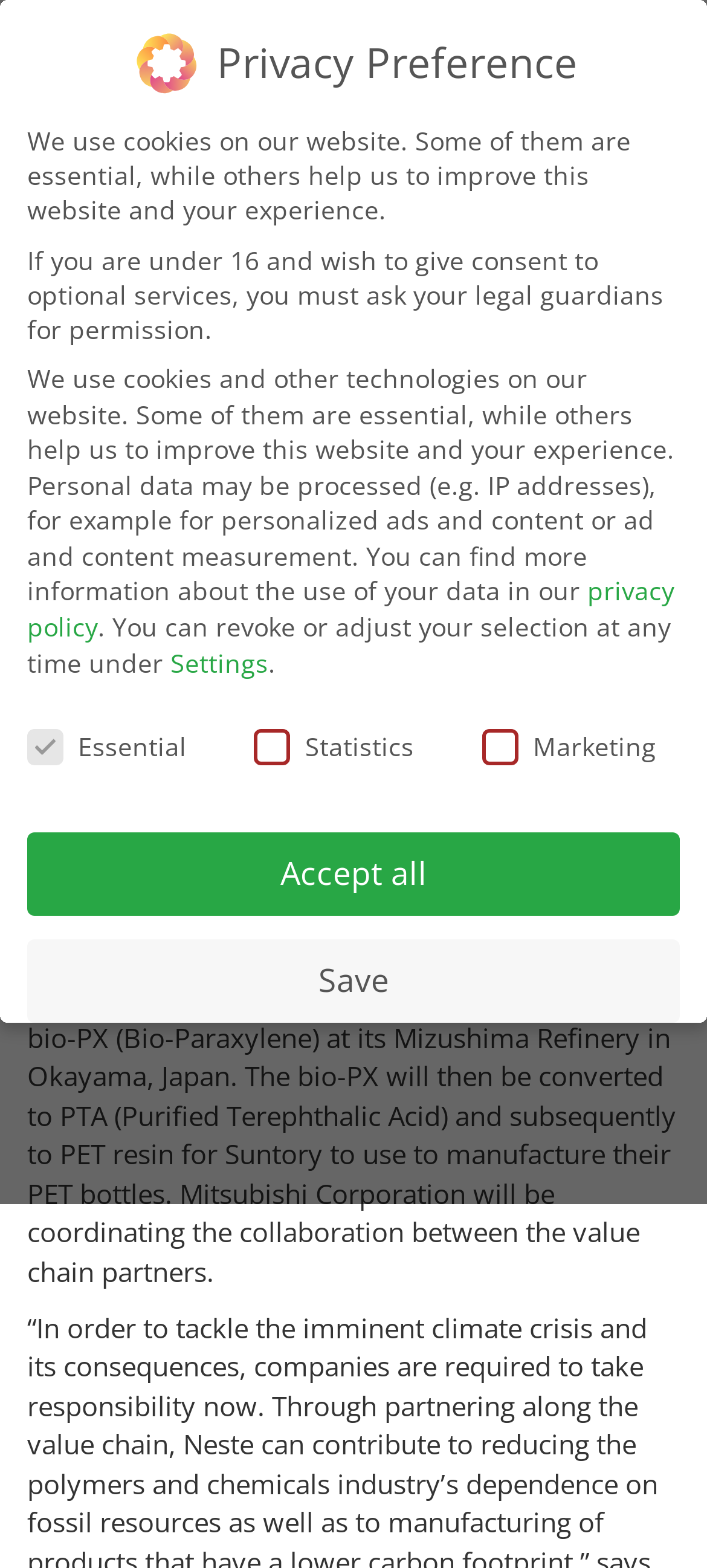Please identify the bounding box coordinates of the area that needs to be clicked to follow this instruction: "Click the confructa colleg link".

[0.367, 0.062, 0.659, 0.091]